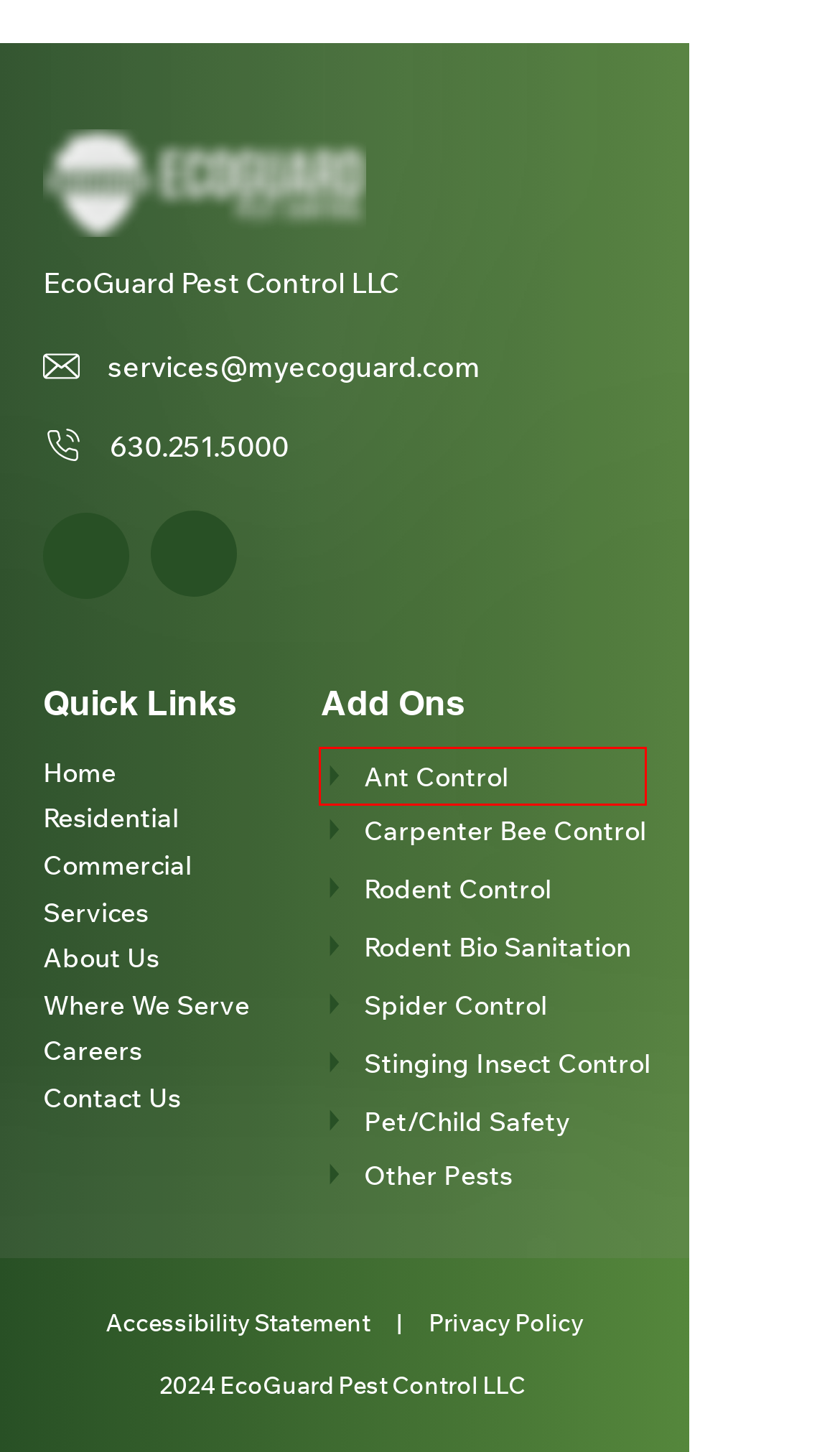With the provided screenshot showing a webpage and a red bounding box, determine which webpage description best fits the new page that appears after clicking the element inside the red box. Here are the options:
A. Stinging Insect Control | ECOGUARD CHICAGO
B. Pet/Child Safety | ECOGUARD CHICAGO
C. Carpenter Bee Control | ECOGUARD CHICAGO
D. Residential | ECOGUARD CHICAGO
E. Where We Serve | ECOGUARD CHICAGO
F. Ant Control | ECOGUARD CHICAGO
G. Home | ECOGUARD CHICAGO
H. Careers | ECOGUARD CHICAGO

F